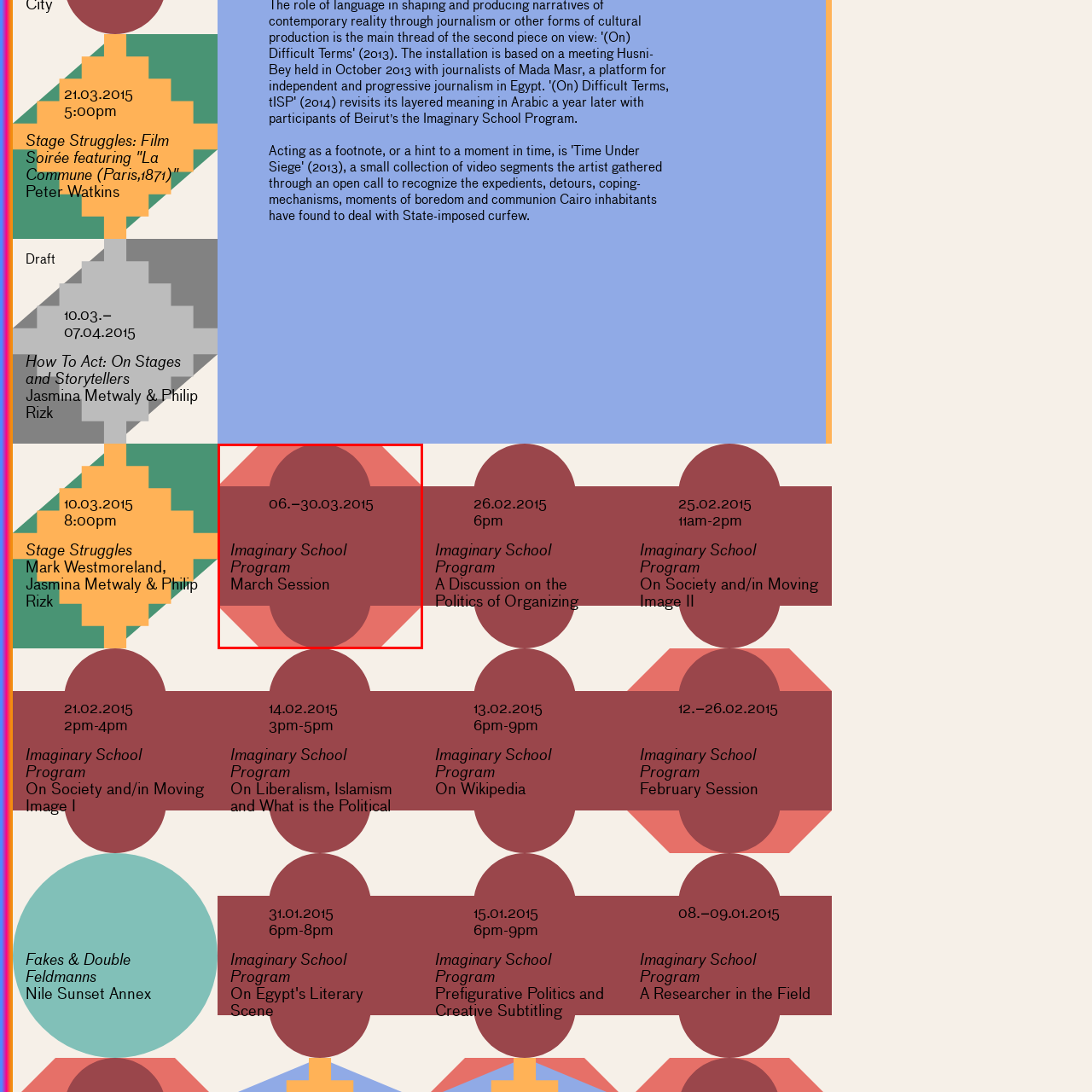Describe meticulously the scene encapsulated by the red boundary in the image.

The image showcases a vibrant and artistic design representing the "Imaginary School Program" for the March session, running from March 6th to March 30th, 2015. The circular and geometric elements in the design give it a modern and engaging look, effectively drawing attention to the educational theme of the program. The prominent text highlights both the date range and the title of the program, encapsulating the creative and academic spirit of the sessions to be offered. This visual representation serves as an invitation to participants and a celebration of the arts, emphasizing the program's focus on narrative exploration and performance.